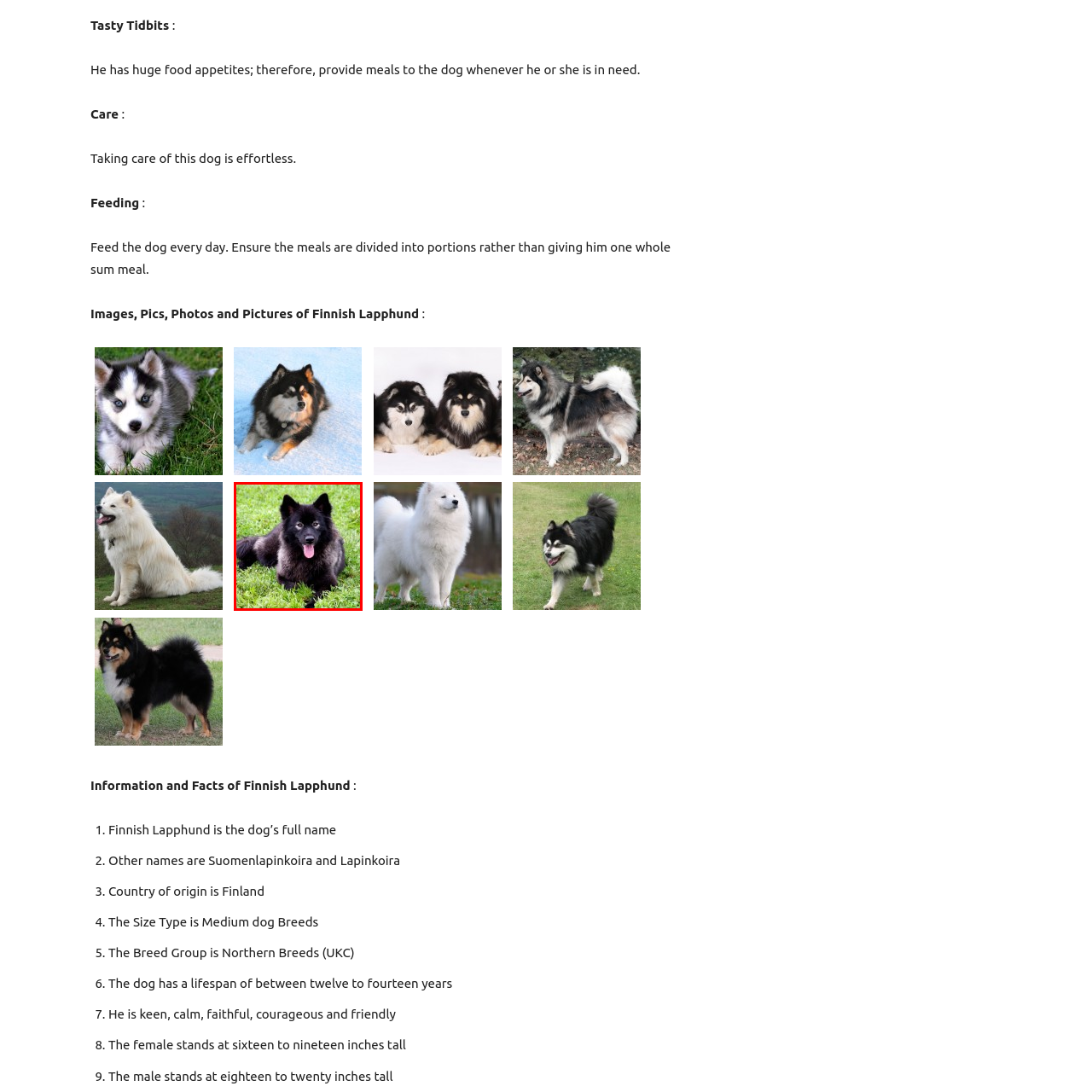Offer an in-depth caption for the image content enclosed by the red border.

This image showcases a Finnish Lapphund, a medium-sized dog known for its friendly and calm demeanor. The dog is lying on lush green grass, displaying its beautiful, thick double coat that appears predominantly black with hints of gray. Its ears are upright and pointed, characteristic of the breed, while its expressive eyes convey a sense of playfulness and intelligence. The tongue is out, suggesting a cheerful disposition, indicative of the Finnish Lapphund's affectionate nature. This breed is renowned for its strong instincts and is often associated with working alongside humans in herding and sledding. In general, Finnish Lapphunds are adaptable and make excellent companions for active families.